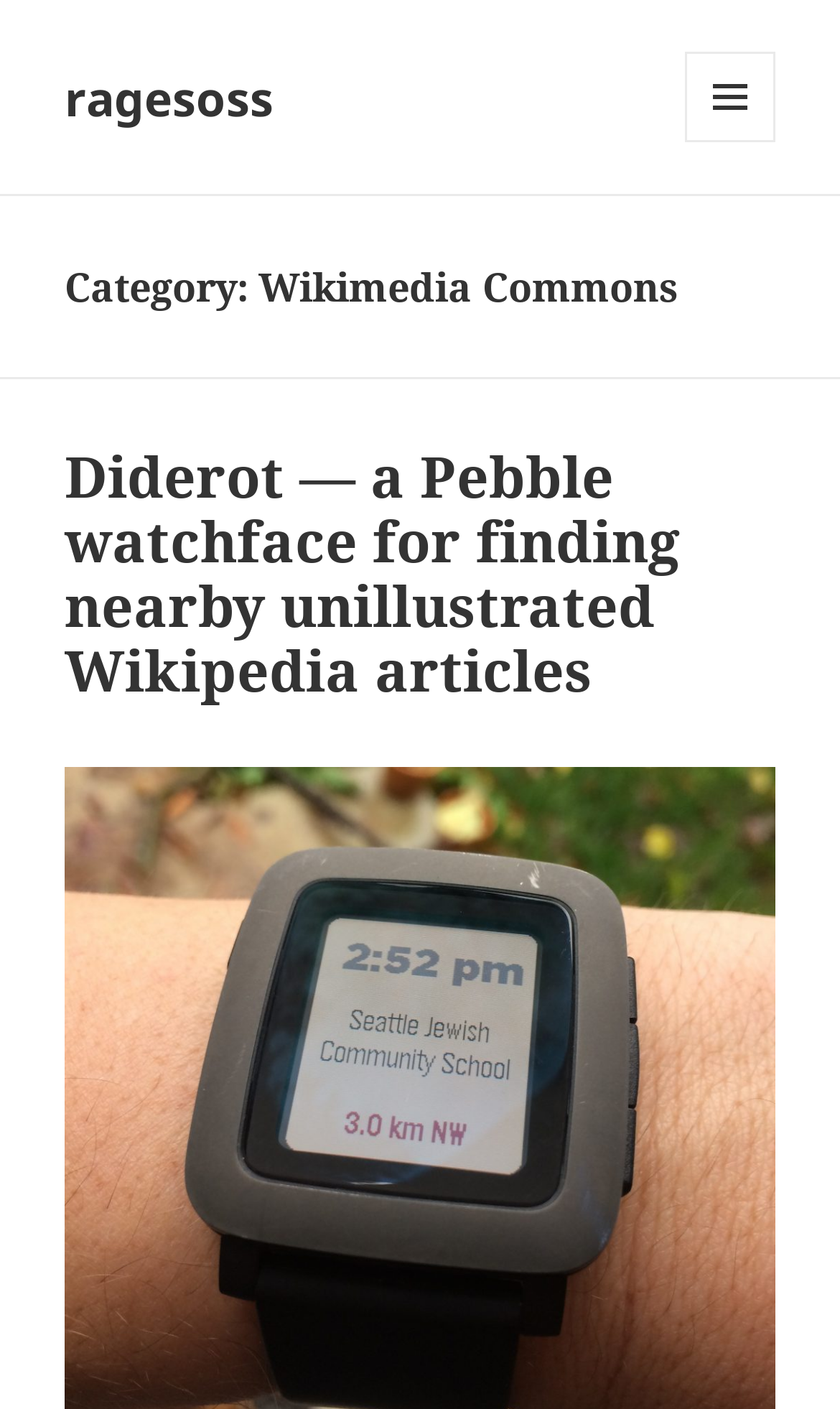Present a detailed account of what is displayed on the webpage.

The webpage is titled "Wikimedia Commons – ragesoss" and appears to be a category page on Wikimedia Commons. At the top left, there is a link to "ragesoss". On the top right, there is a button labeled "MENU AND WIDGETS" that is not expanded. 

Below the button, there is a header section that spans the entire width of the page. Within this section, there are two headings. The first heading is "Category: Wikimedia Commons", located at the top of the section. The second heading, "Diderot — a Pebble watchface for finding nearby unillustrated Wikipedia articles", is located below the first heading and takes up most of the section. 

There is also a link to "Diderot — a Pebble watchface for finding nearby unillustrated Wikipedia articles" located within the second heading, which is positioned near the top of the section.